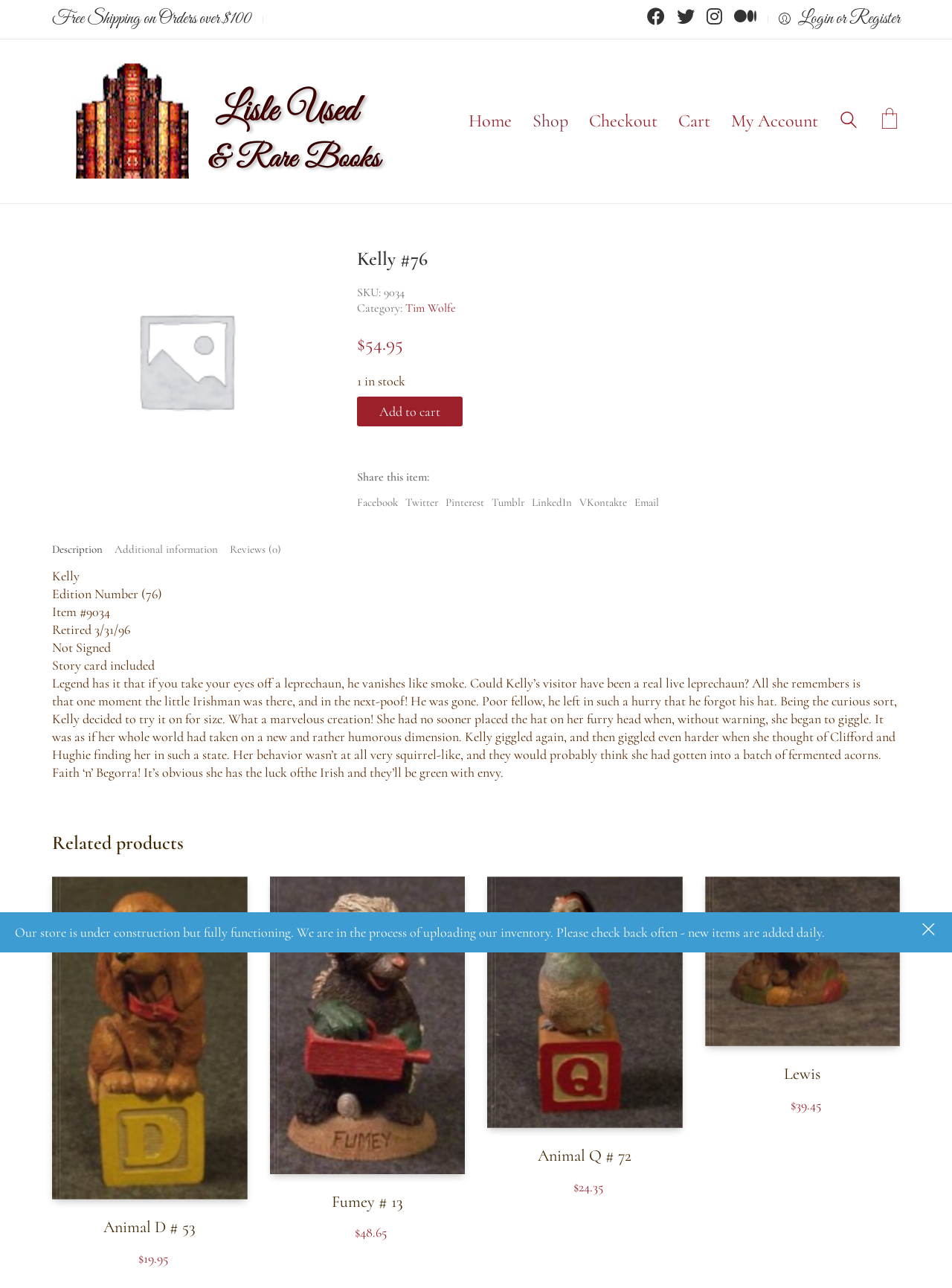Provide an in-depth description of the elements and layout of the webpage.

This webpage is an online store selling rare books, specifically showcasing a product page for "Kelly #76 – Lisle Used & Rare Books". At the top, there is a navigation bar with links to "Home", "Shop", "Checkout", "Cart", and "My Account". On the right side of the navigation bar, there is a search bar and a cart icon.

Below the navigation bar, there is a section with a heading "Kelly #76" and a product image on the left. The product details are listed on the right, including the SKU, category, price, and availability. There is also an "Add to cart" button and a section for sharing the product on social media.

Under the product details, there are tabs for "Description", "Additional information", and "Reviews (0)". The "Description" tab is selected by default, showing a detailed product description, including a story about Kelly and a leprechaun.

Further down the page, there is a section for "Related products", displaying four products with images, titles, and prices. Each product has a link to its own product page.

At the very bottom of the page, there is a notice stating that the store is under construction and uploading its inventory, with new items added daily. There is also a "Dismiss" button to close this notice.